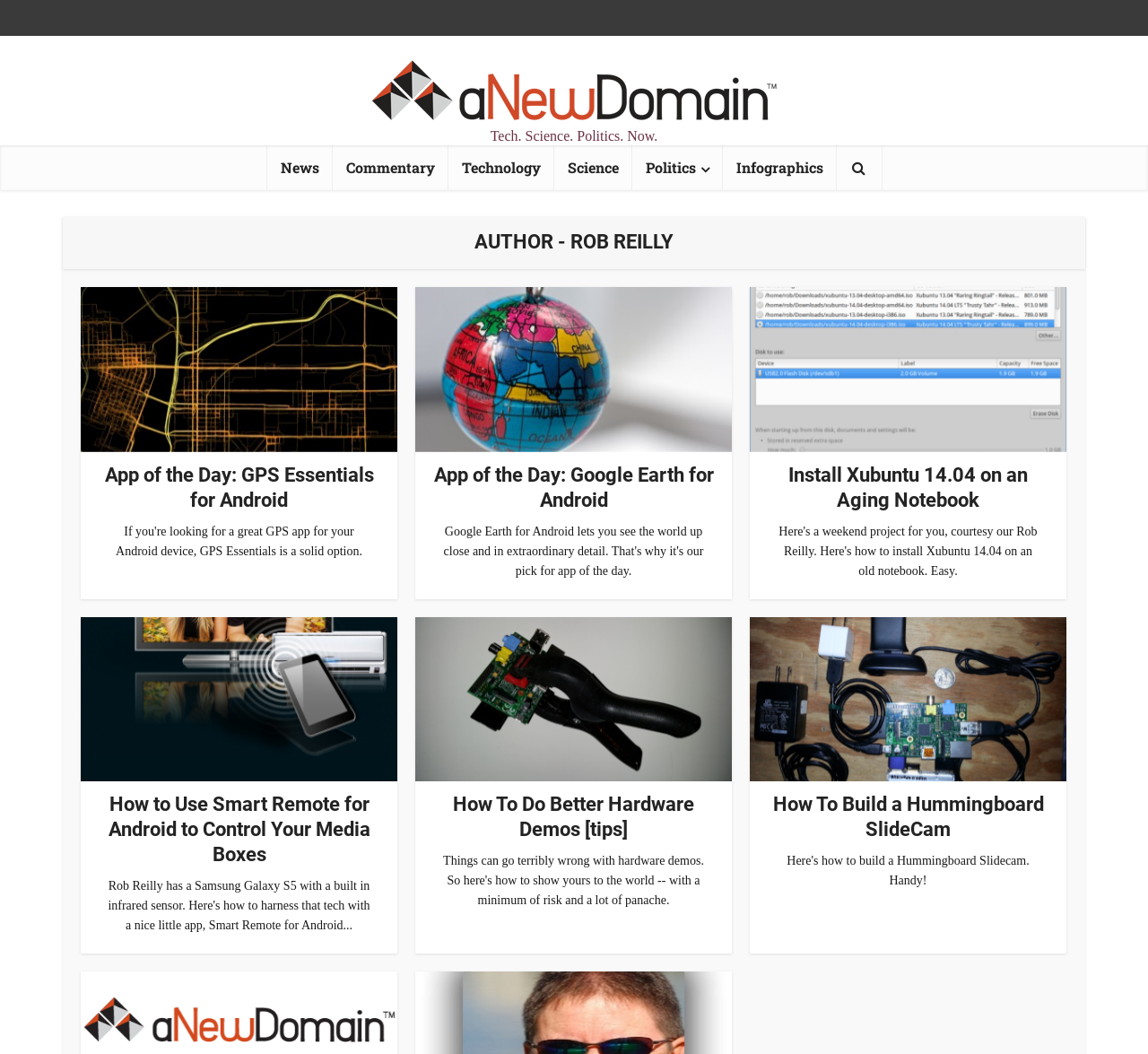Using a single word or phrase, answer the following question: 
What is the website's main topic?

Tech, Science, Politics